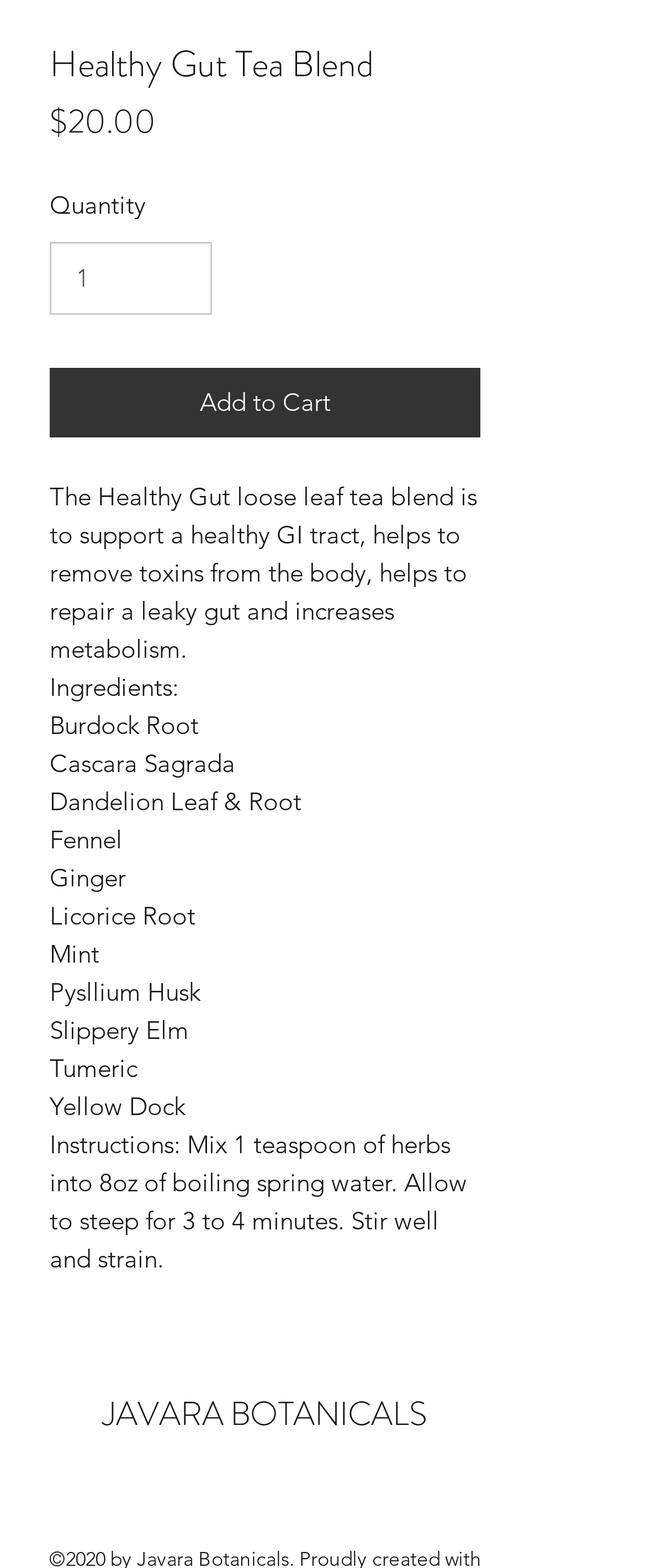Carefully observe the image and respond to the question with a detailed answer:
How much of the herbal blend should be used per serving?

The instructions for preparing the tea mention that 1 teaspoon of the herbal blend should be mixed into 8oz of boiling spring water.